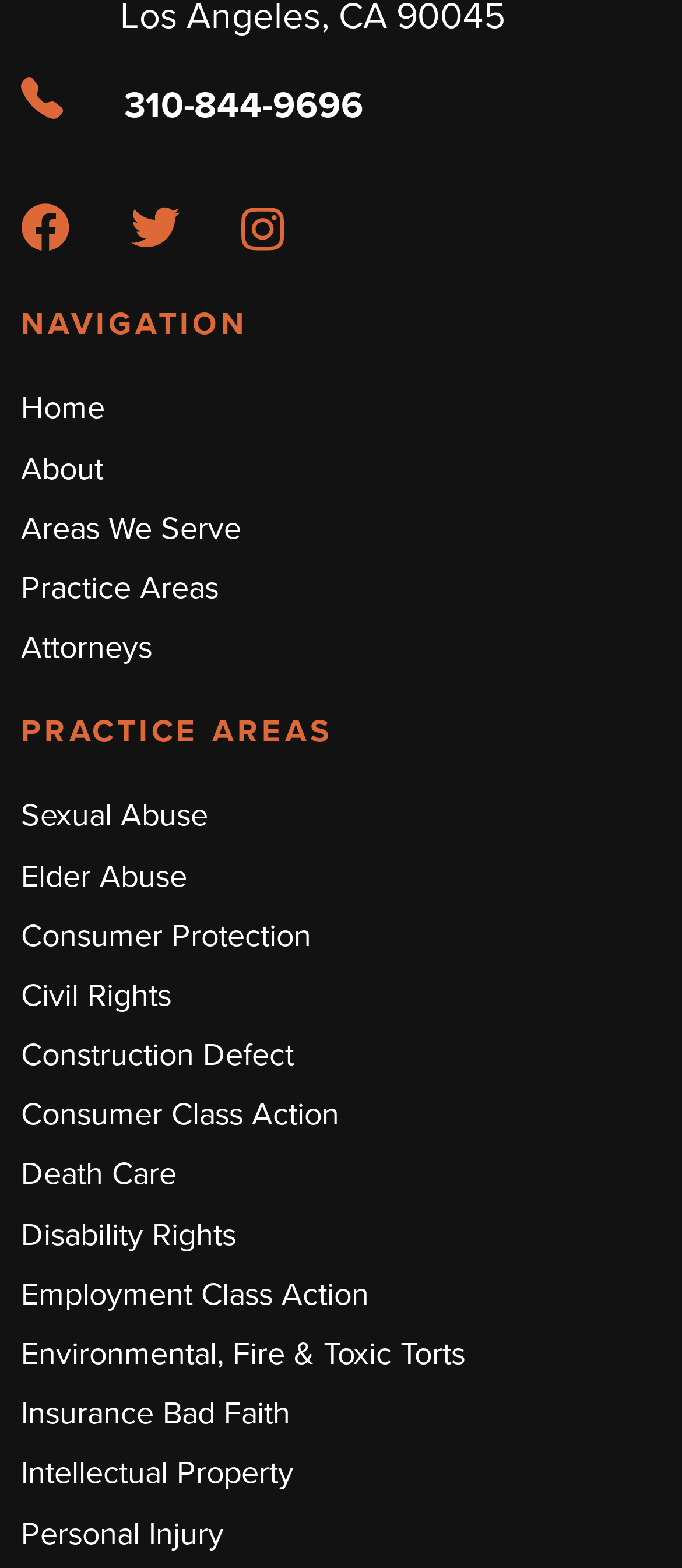Determine the bounding box coordinates of the section I need to click to execute the following instruction: "Call the phone number". Provide the coordinates as four float numbers between 0 and 1, i.e., [left, top, right, bottom].

[0.092, 0.049, 0.533, 0.084]